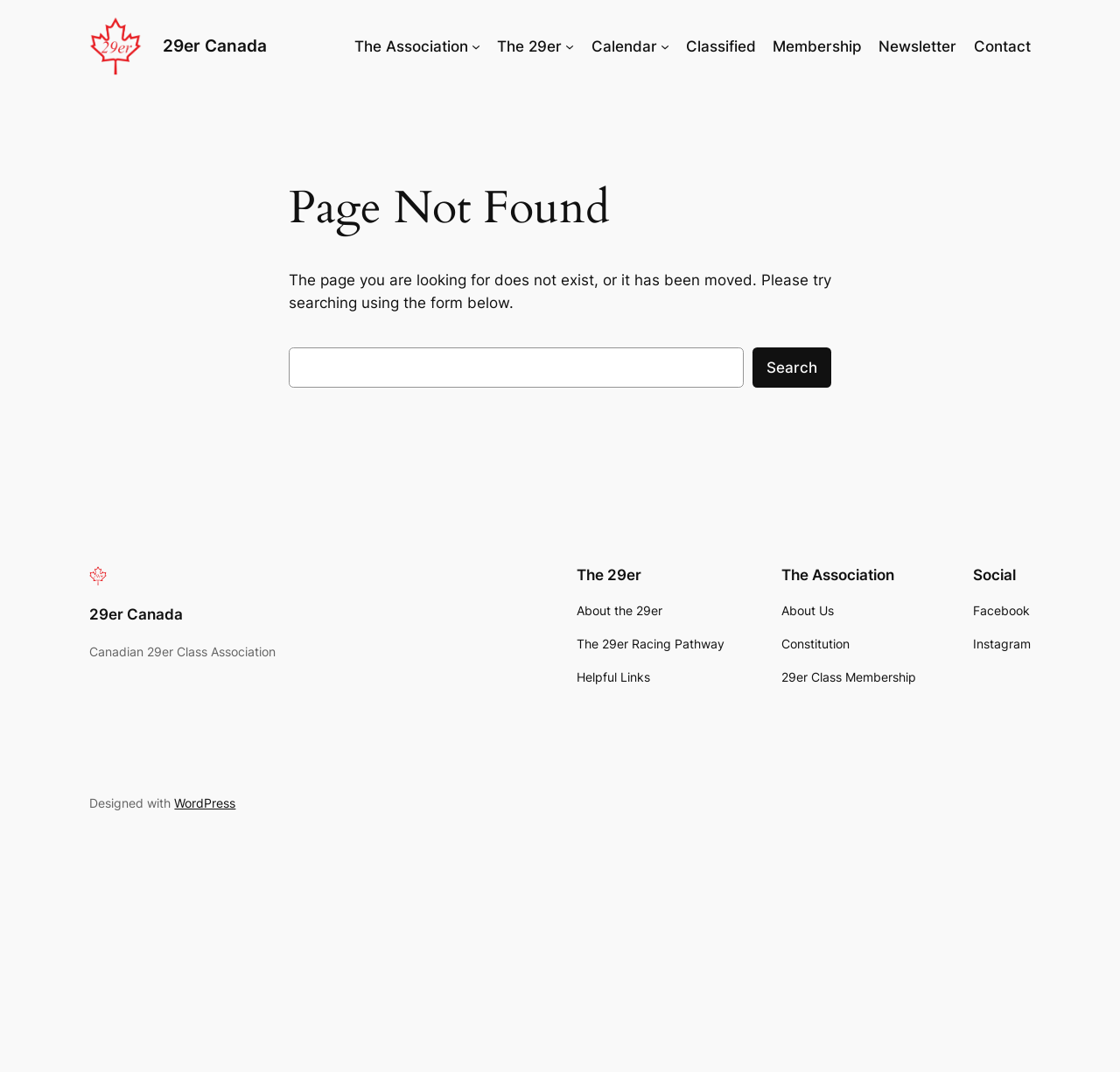Please find and give the text of the main heading on the webpage.

Page Not Found